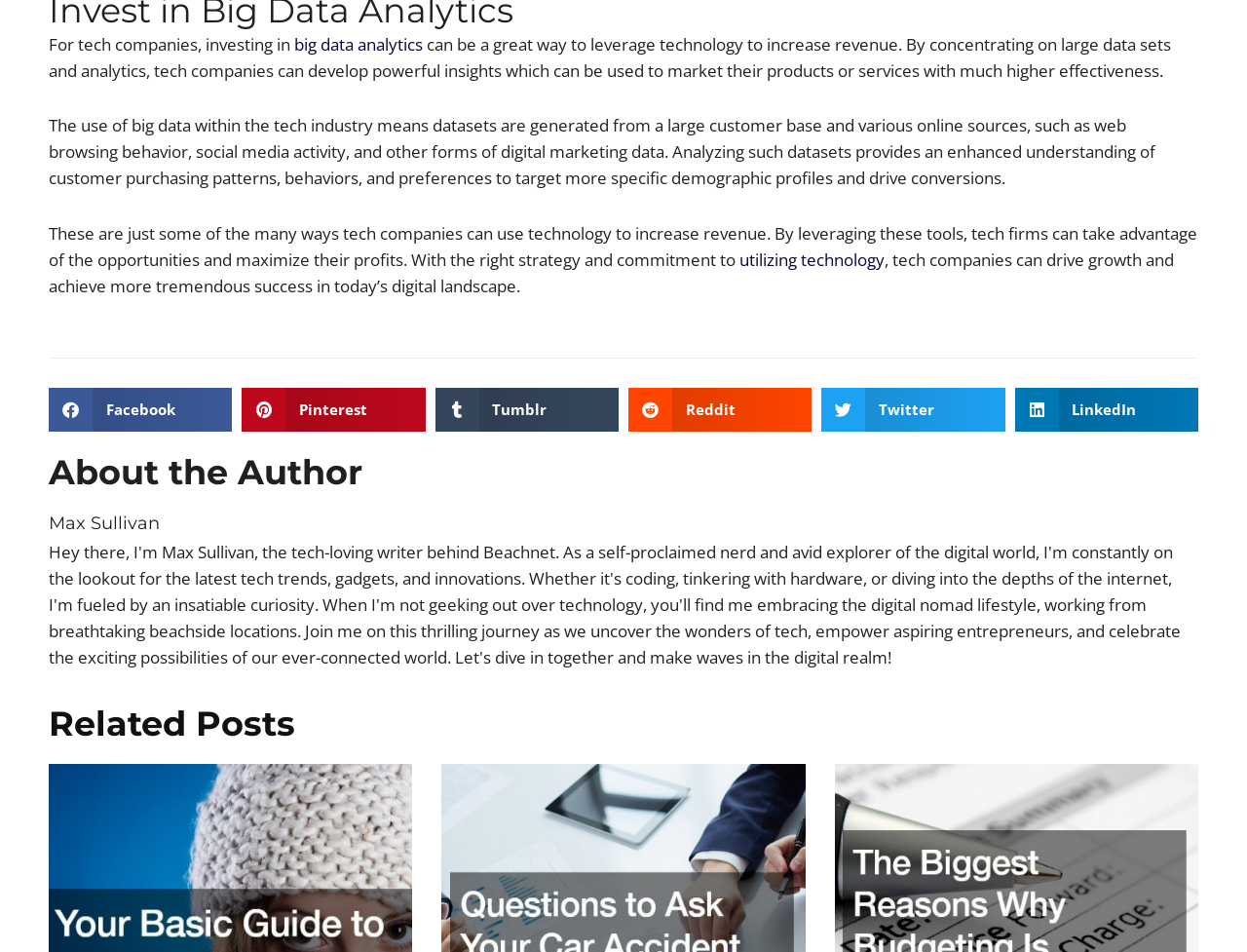Please locate the bounding box coordinates for the element that should be clicked to achieve the following instruction: "Read about the author Max Sullivan". Ensure the coordinates are given as four float numbers between 0 and 1, i.e., [left, top, right, bottom].

[0.039, 0.538, 0.961, 0.561]